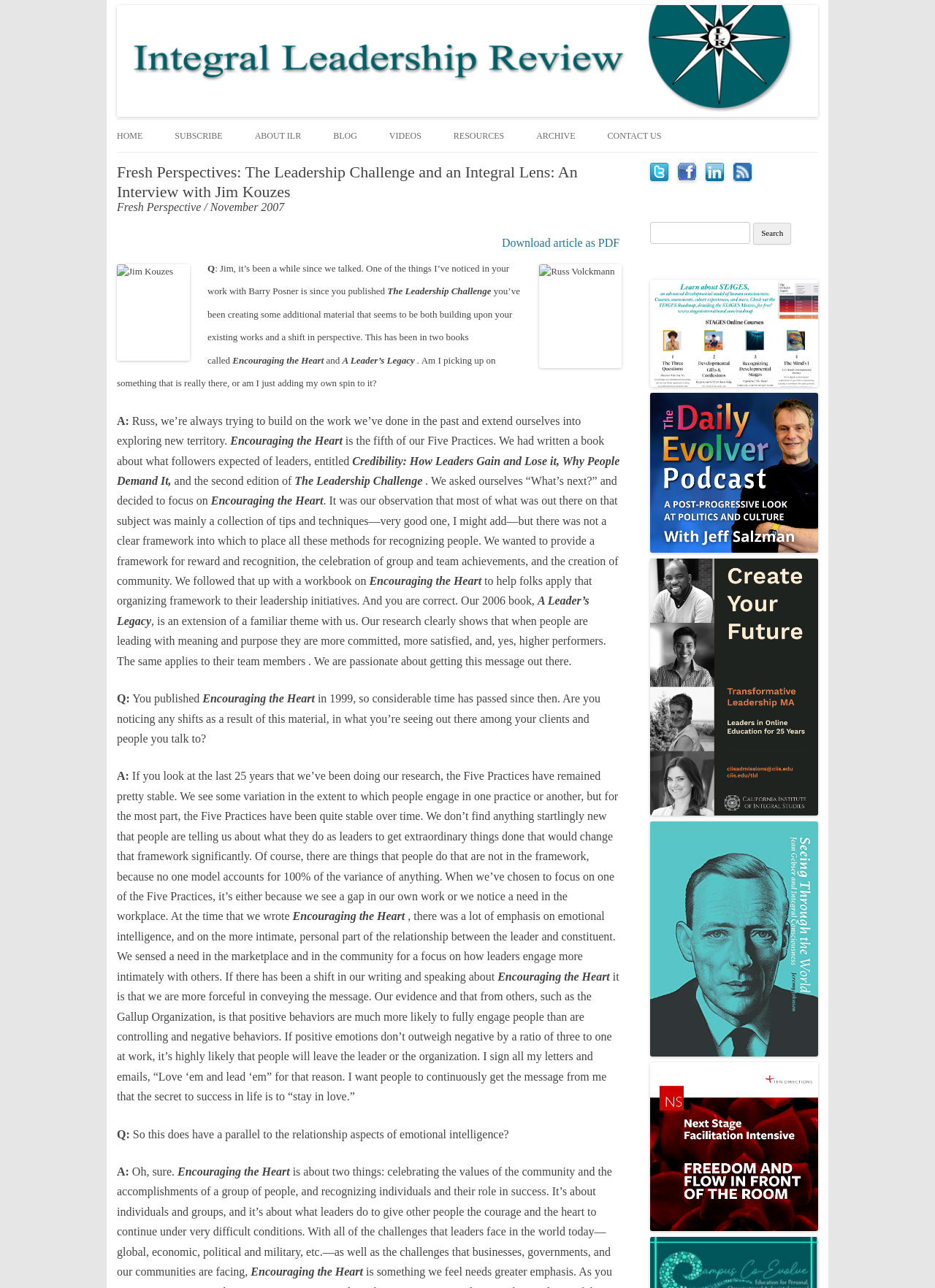Identify the bounding box coordinates of the clickable region required to complete the instruction: "Click on the 'HOME' link". The coordinates should be given as four float numbers within the range of 0 and 1, i.e., [left, top, right, bottom].

[0.125, 0.093, 0.153, 0.118]